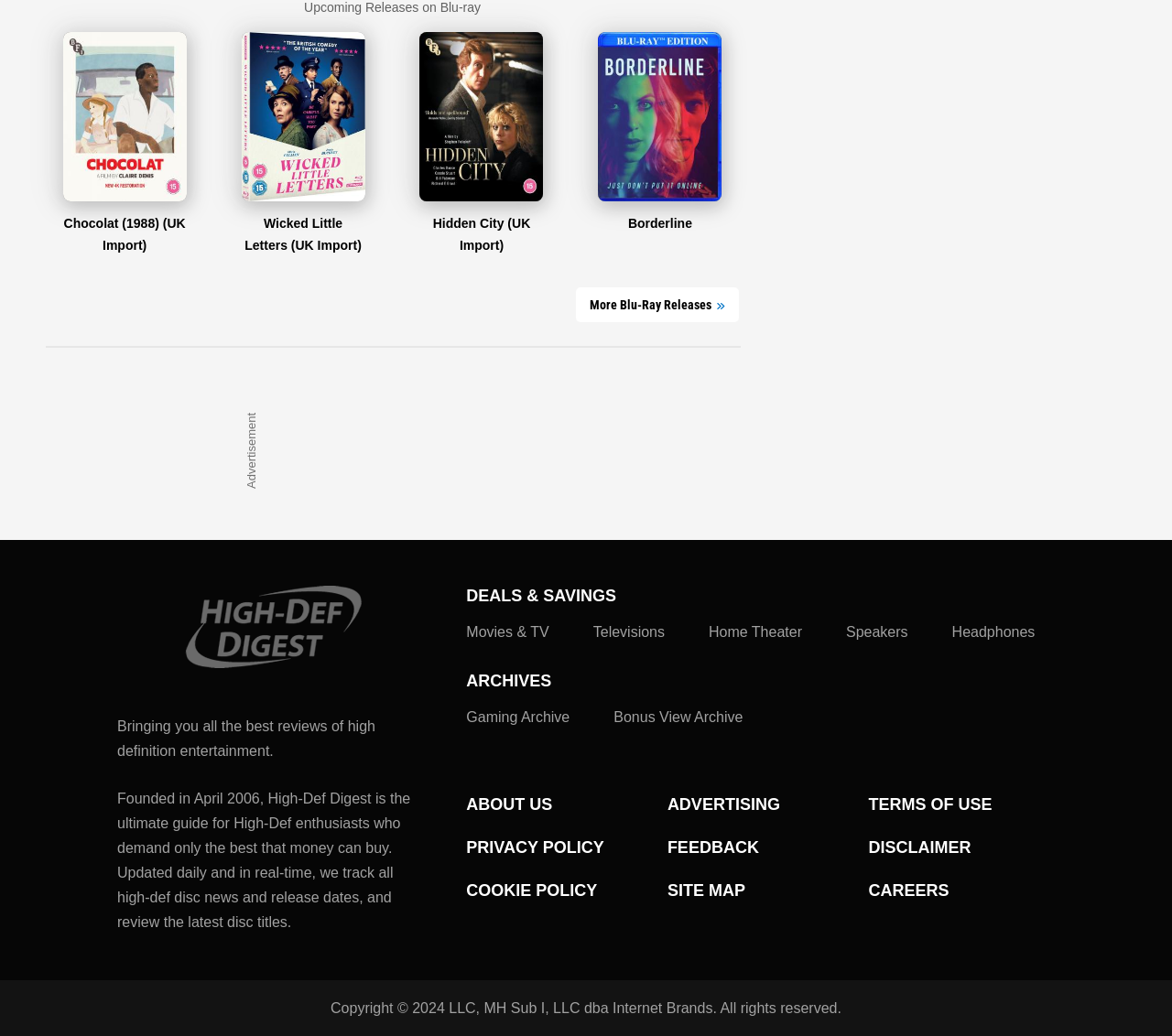Using the given description, provide the bounding box coordinates formatted as (top-left x, top-left y, bottom-right x, bottom-right y), with all values being floating point numbers between 0 and 1. Description: Farm Animal Mascot Costumes

None